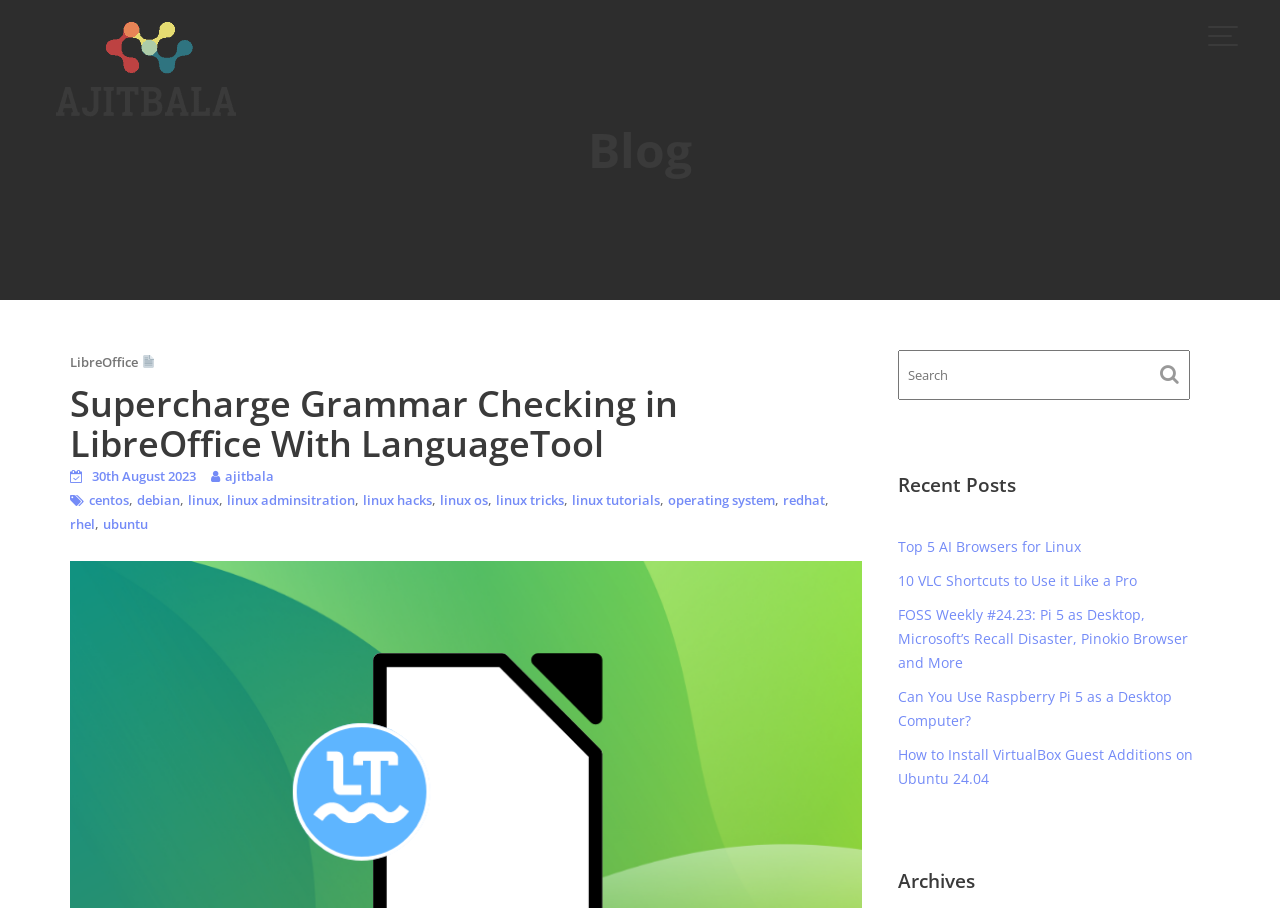Please identify the bounding box coordinates of the element on the webpage that should be clicked to follow this instruction: "Check recent posts". The bounding box coordinates should be given as four float numbers between 0 and 1, formatted as [left, top, right, bottom].

[0.702, 0.496, 0.939, 0.562]